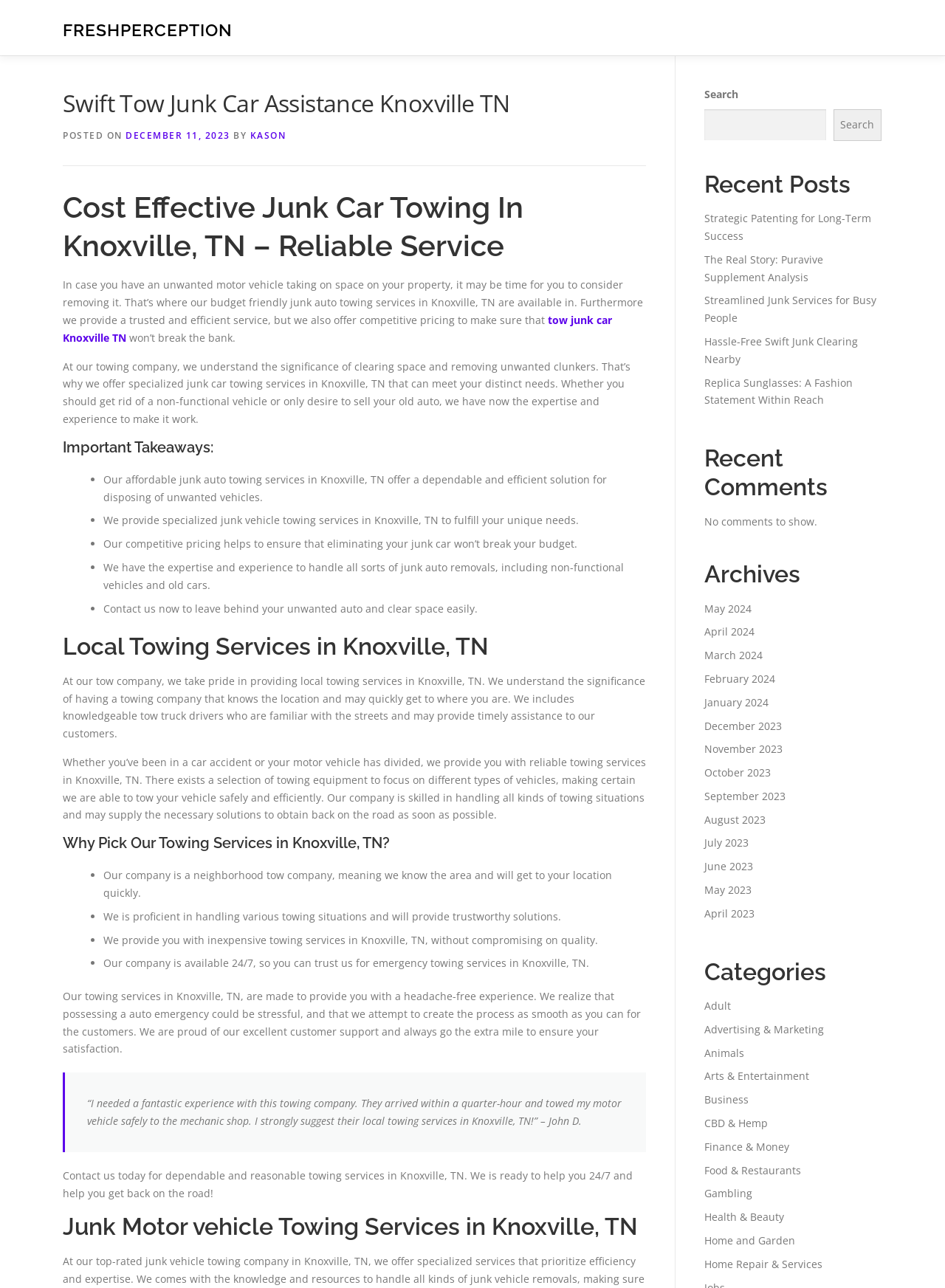Could you specify the bounding box coordinates for the clickable section to complete the following instruction: "View 'Archives'"?

[0.745, 0.435, 0.933, 0.457]